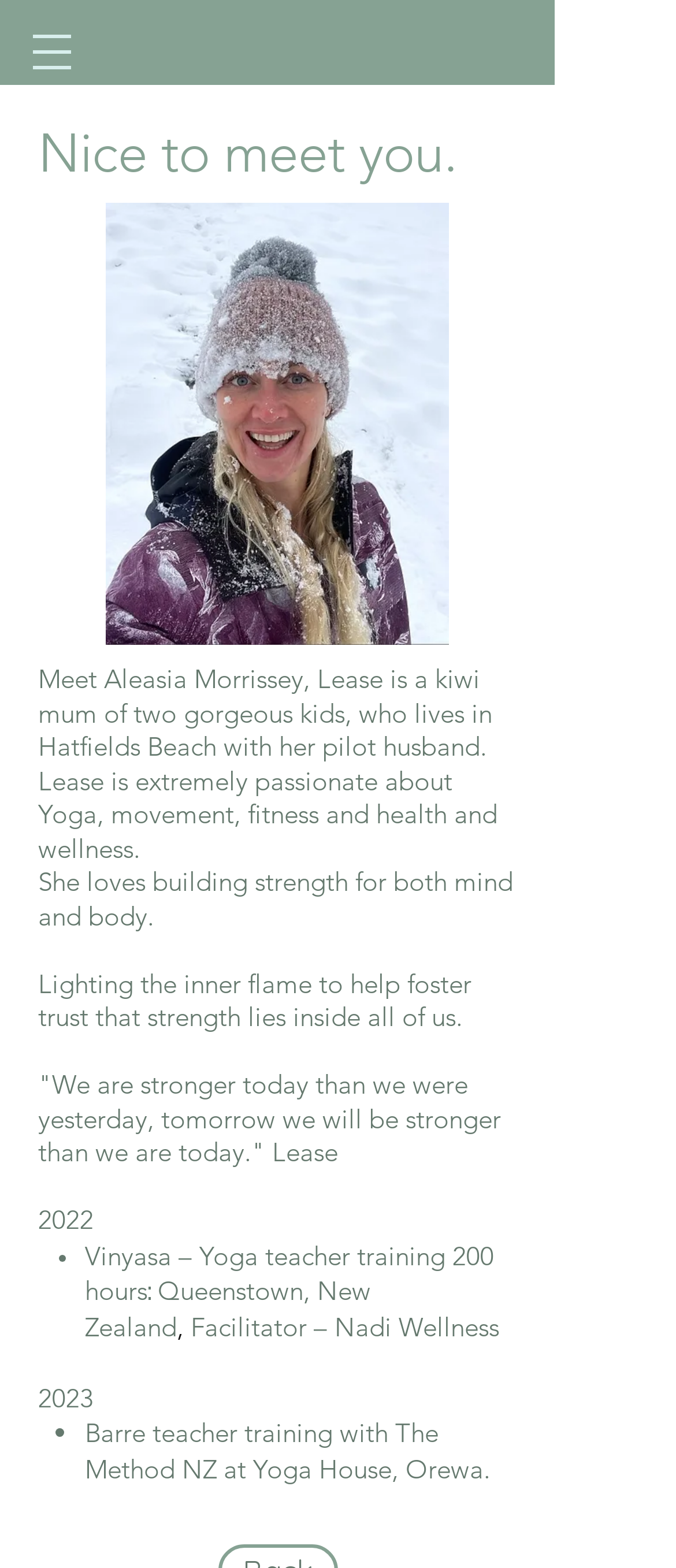Where did Aleasia Morrissey receive her Vinyasa yoga teacher training?
Answer the question with a single word or phrase, referring to the image.

Queenstown, New Zealand